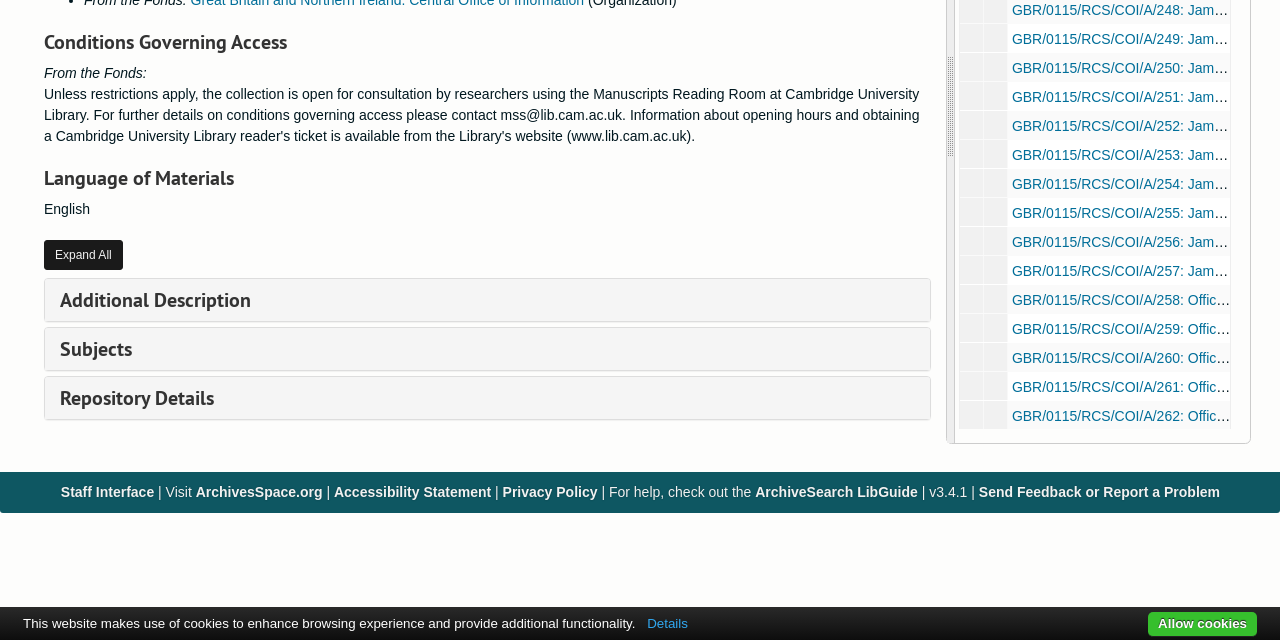Bounding box coordinates are specified in the format (top-left x, top-left y, bottom-right x, bottom-right y). All values are floating point numbers bounded between 0 and 1. Please provide the bounding box coordinate of the region this sentence describes: ArchivesSpace.org

[0.153, 0.756, 0.252, 0.781]